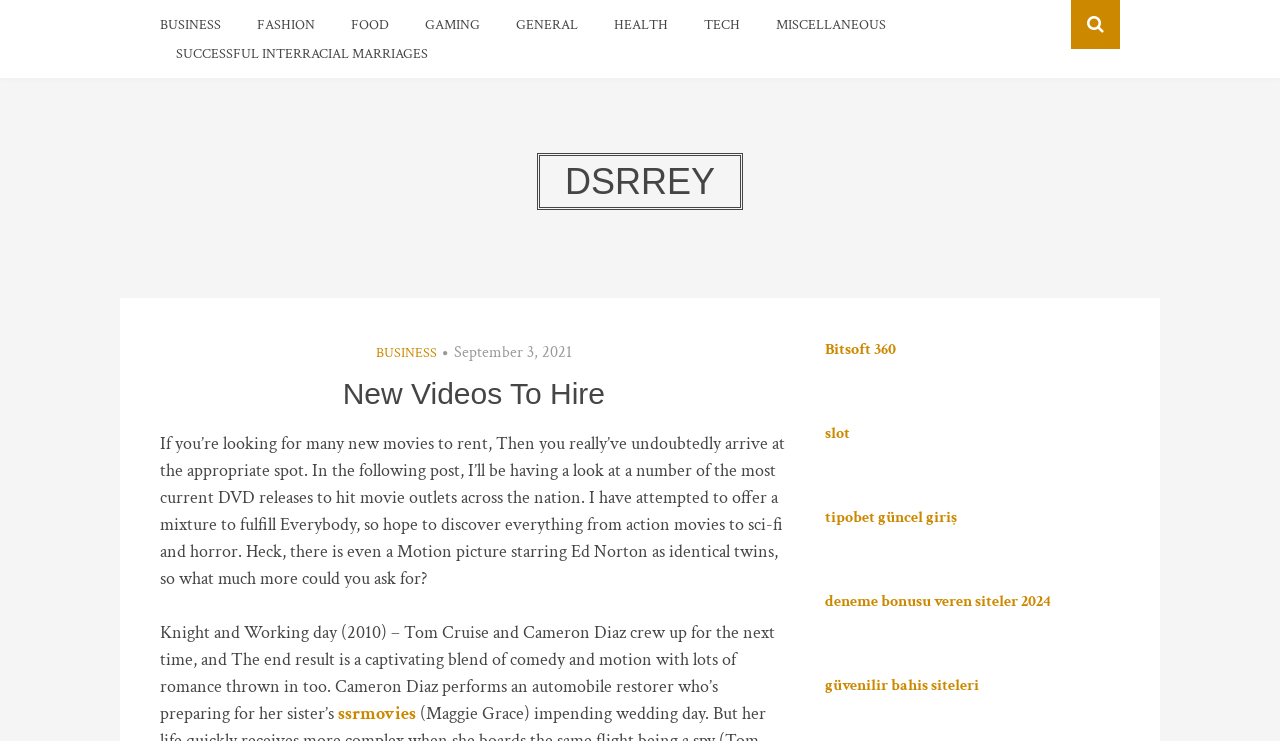How many links are there under the 'DSRREY' header?
Answer the question based on the image using a single word or a brief phrase.

5